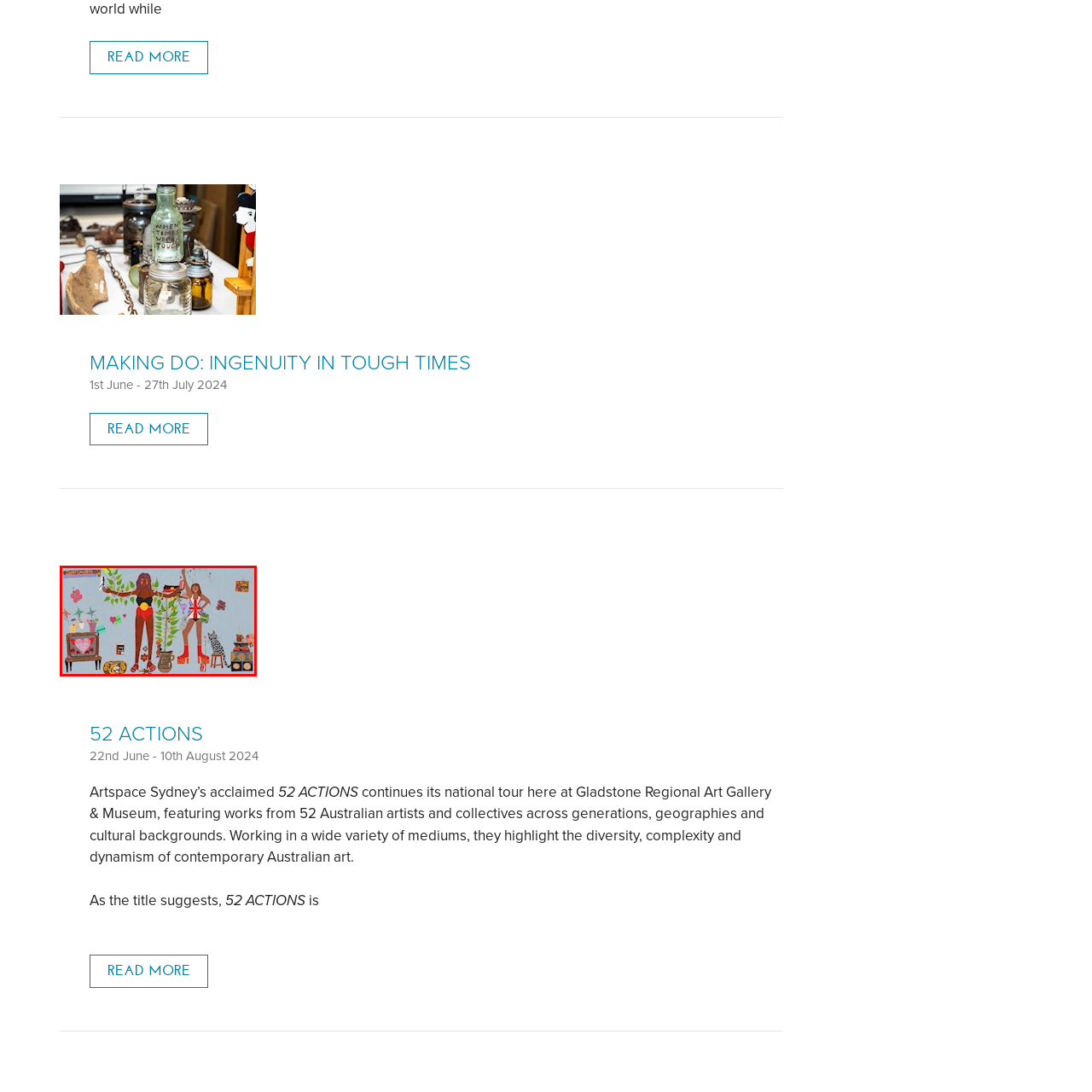Offer a comprehensive description of the image enclosed by the red box.

The image features a vibrant and lively artwork showcasing two women with bold, expressive poses. The woman on the left dons a black swimsuit with a red and yellow belt, holding a branch adorned with leaves, symbolizing nature and growth. Her hair is styled in a striking purple hue, and she radiates confidence. The woman on the right is dressed in a playful ensemble featuring a Union Jack top and red platform heels, exuding a sense of fun and energy. Surrounding them are whimsical elements, including colorful butterflies, decorative furniture, and various art supplies, which enhance the dynamic atmosphere. This artwork is part of the "52 ACTIONS" exhibition at Gladstone Regional Art Gallery & Museum, highlighting the creativity and diversity of contemporary Australian art through the works of various artists.